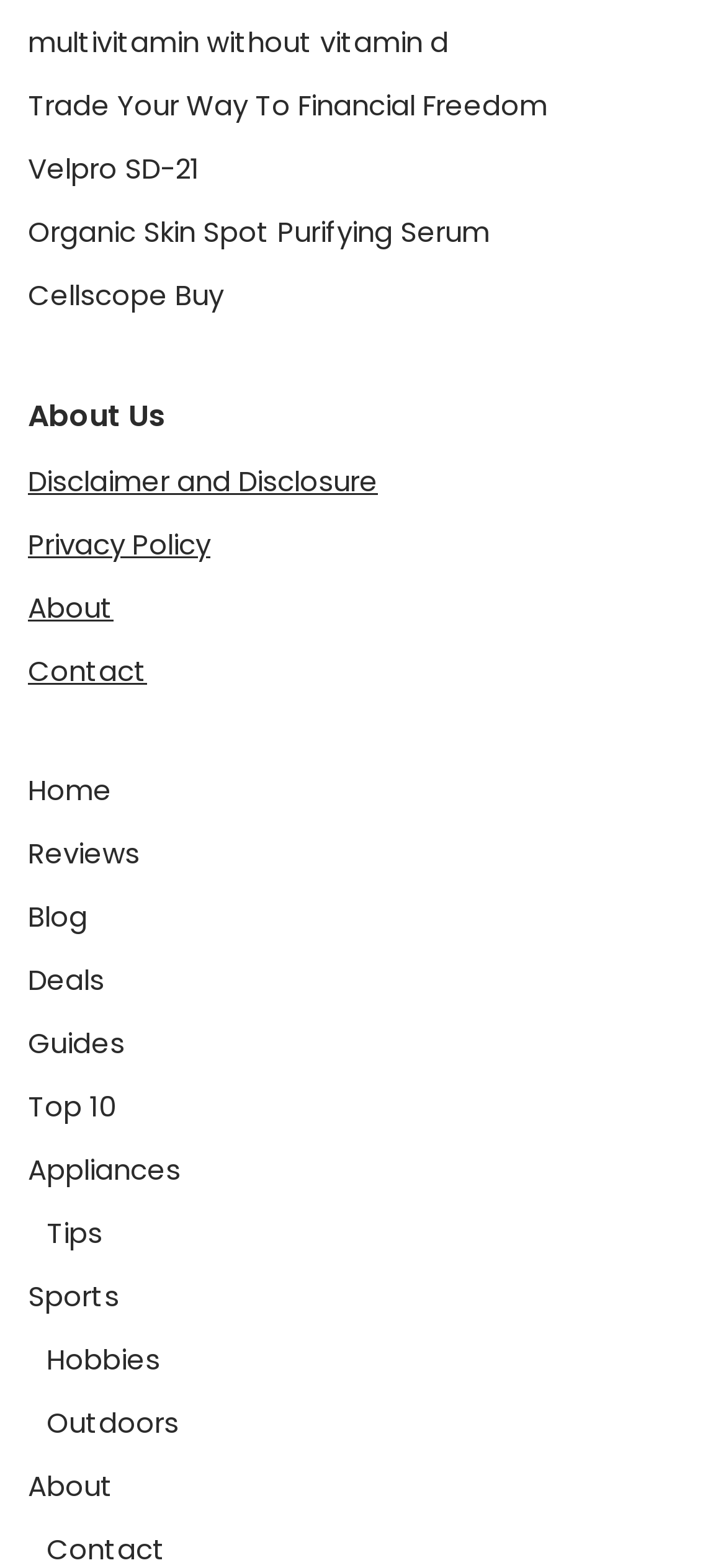Answer this question using a single word or a brief phrase:
What is the last link on the webpage?

Outdoors